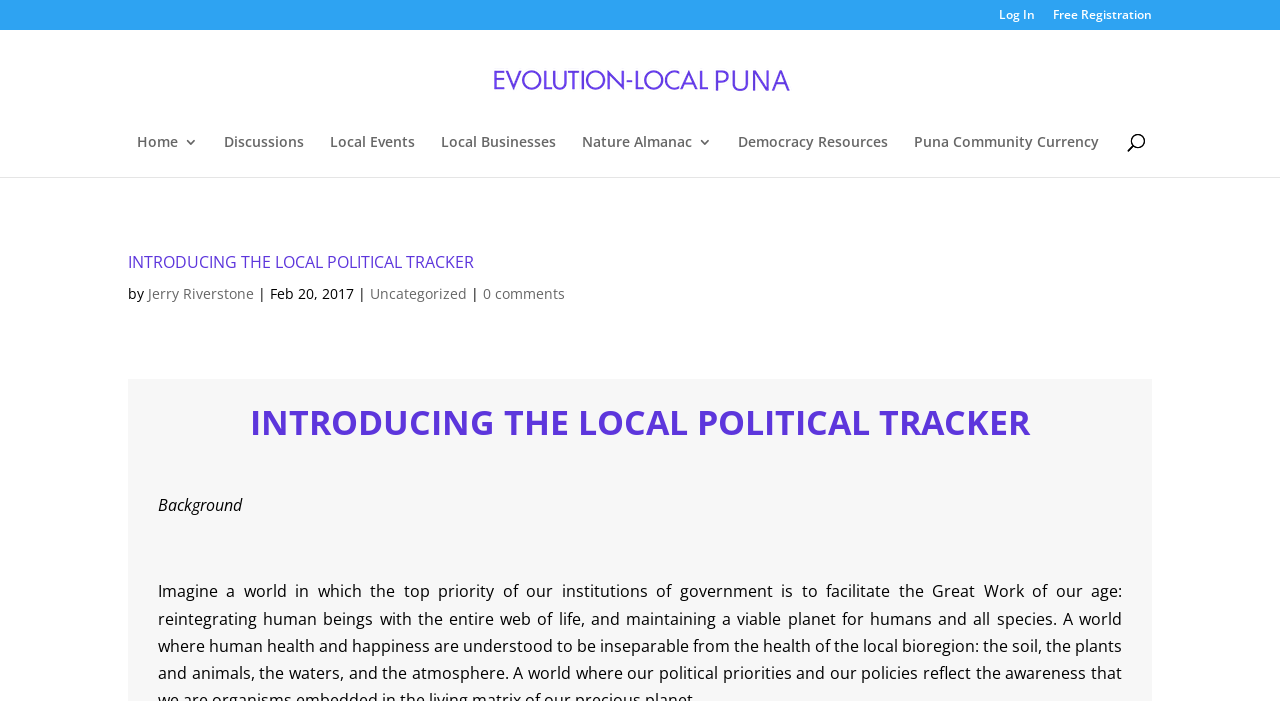Please identify the bounding box coordinates of the area that needs to be clicked to follow this instruction: "Explore local events".

[0.258, 0.193, 0.324, 0.252]